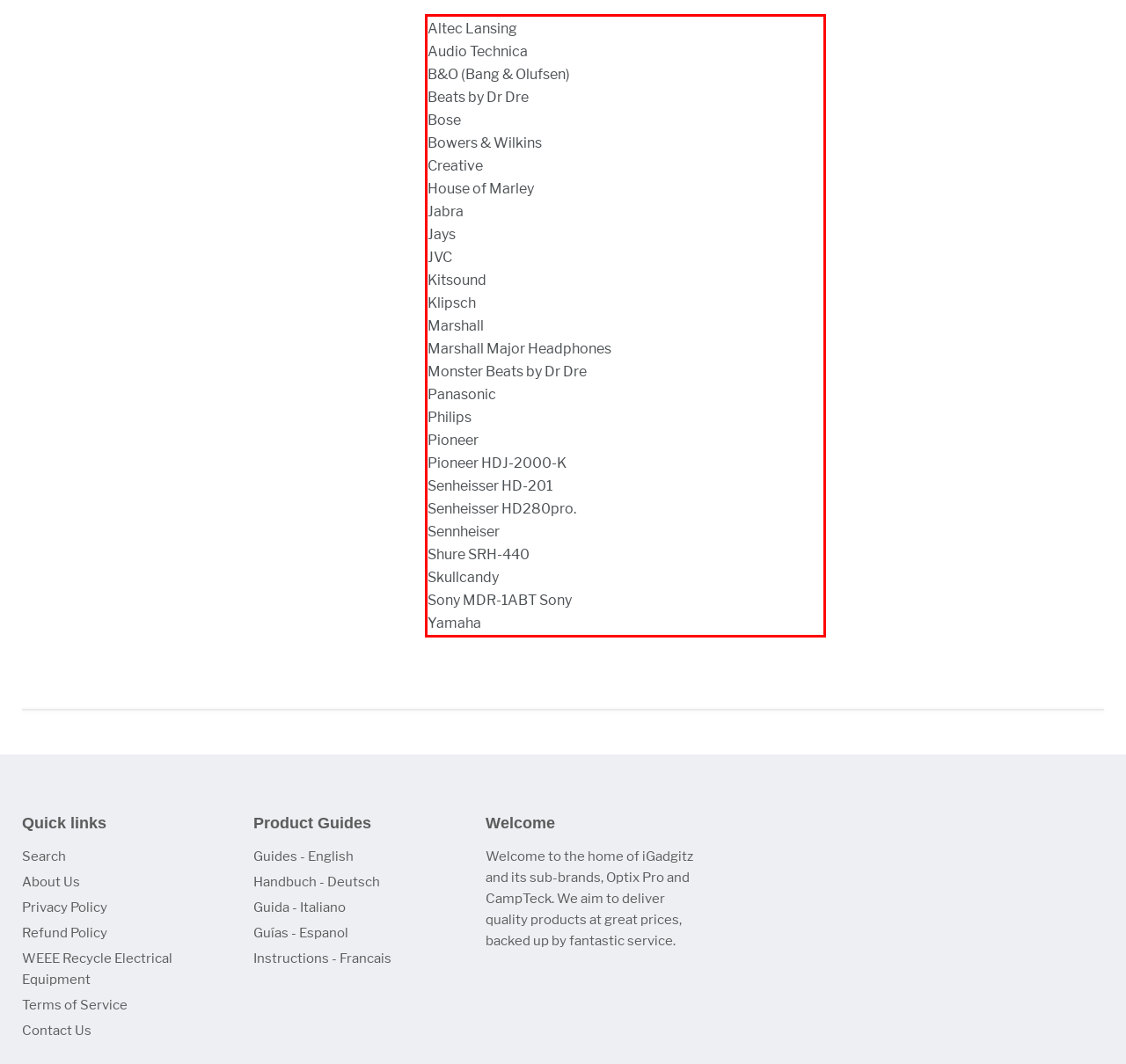Identify and transcribe the text content enclosed by the red bounding box in the given screenshot.

Altec Lansing Audio Technica B&O (Bang & Olufsen) Beats by Dr Dre Bose Bowers & Wilkins Creative House of Marley Jabra Jays JVC Kitsound Klipsch Marshall Marshall Major Headphones Monster Beats by Dr Dre Panasonic Philips Pioneer Pioneer HDJ-2000-K Senheisser HD-201 Senheisser HD280pro. Sennheiser Shure SRH-440 Skullcandy Sony MDR-1ABT Sony Yamaha